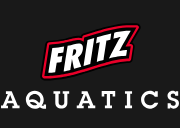What is the color of the outline around 'FRITZ'? From the image, respond with a single word or brief phrase.

red